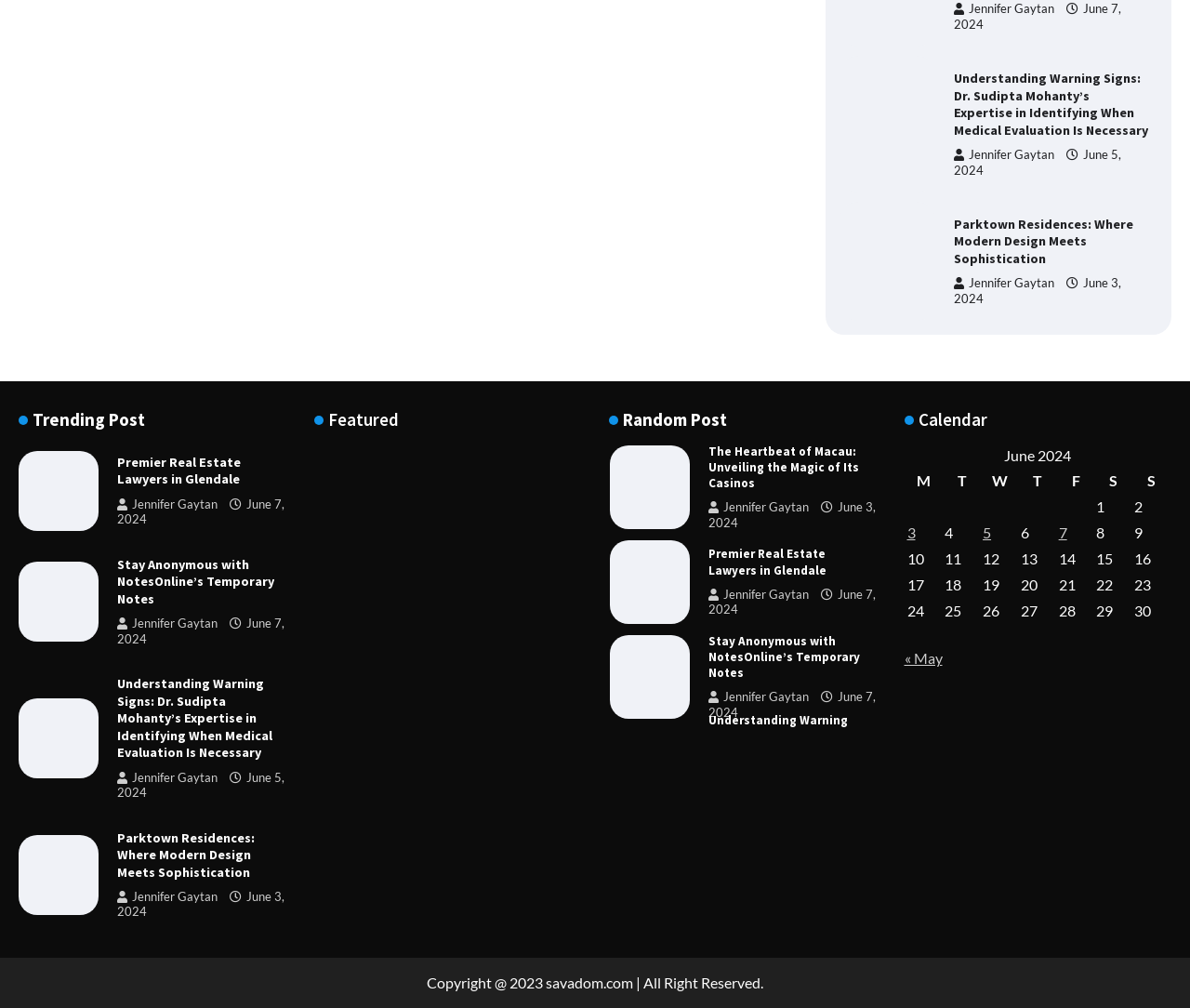Who is the author of the post 'Premier Real Estate Lawyers in Glendale'?
Please provide a detailed answer to the question.

This question can be answered by looking at the author information associated with the post 'Premier Real Estate Lawyers in Glendale'. The author's name is mentioned as Jennifer Gaytan.